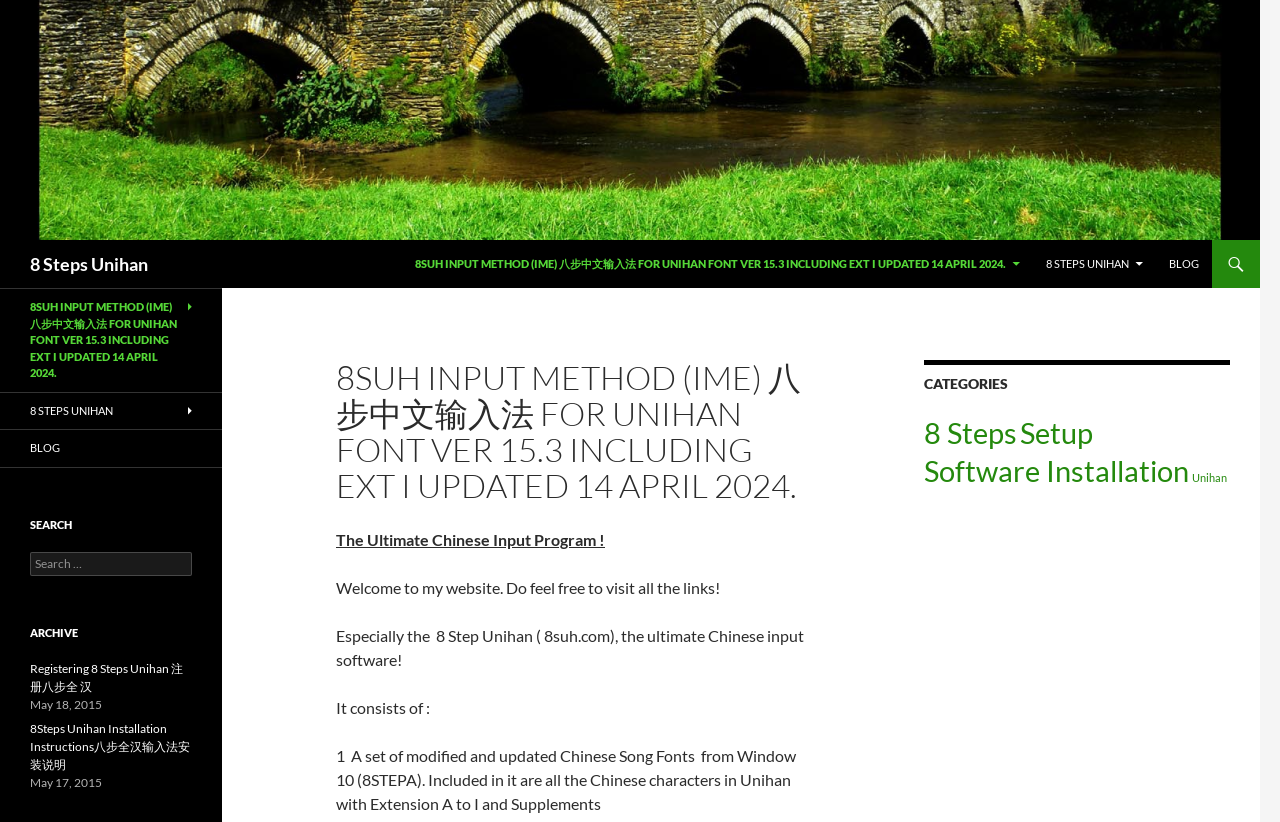Pinpoint the bounding box coordinates of the clickable element needed to complete the instruction: "Learn about 8 Steps Unihan". The coordinates should be provided as four float numbers between 0 and 1: [left, top, right, bottom].

[0.315, 0.292, 0.806, 0.35]